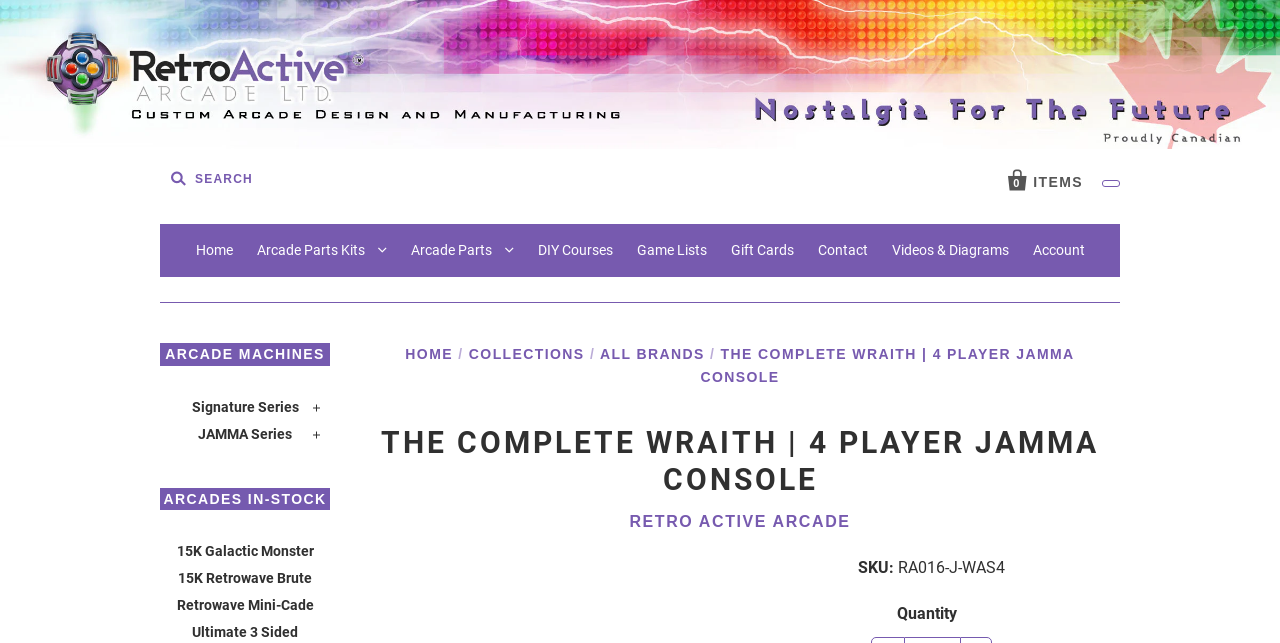Find the bounding box coordinates of the clickable area required to complete the following action: "View Arcade Parts Kits".

[0.193, 0.349, 0.31, 0.431]